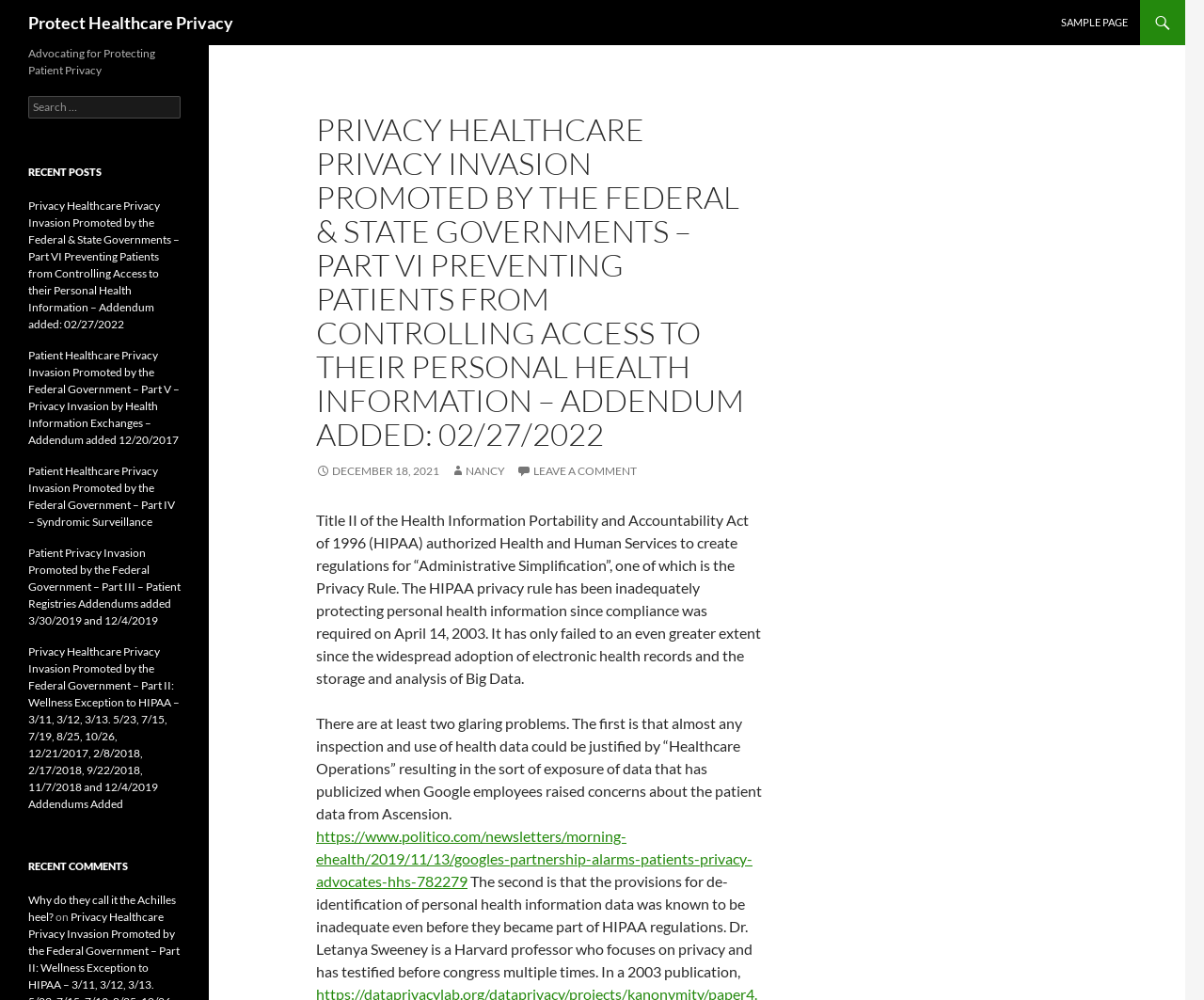Point out the bounding box coordinates of the section to click in order to follow this instruction: "View the article about Google's partnership".

[0.262, 0.827, 0.625, 0.89]